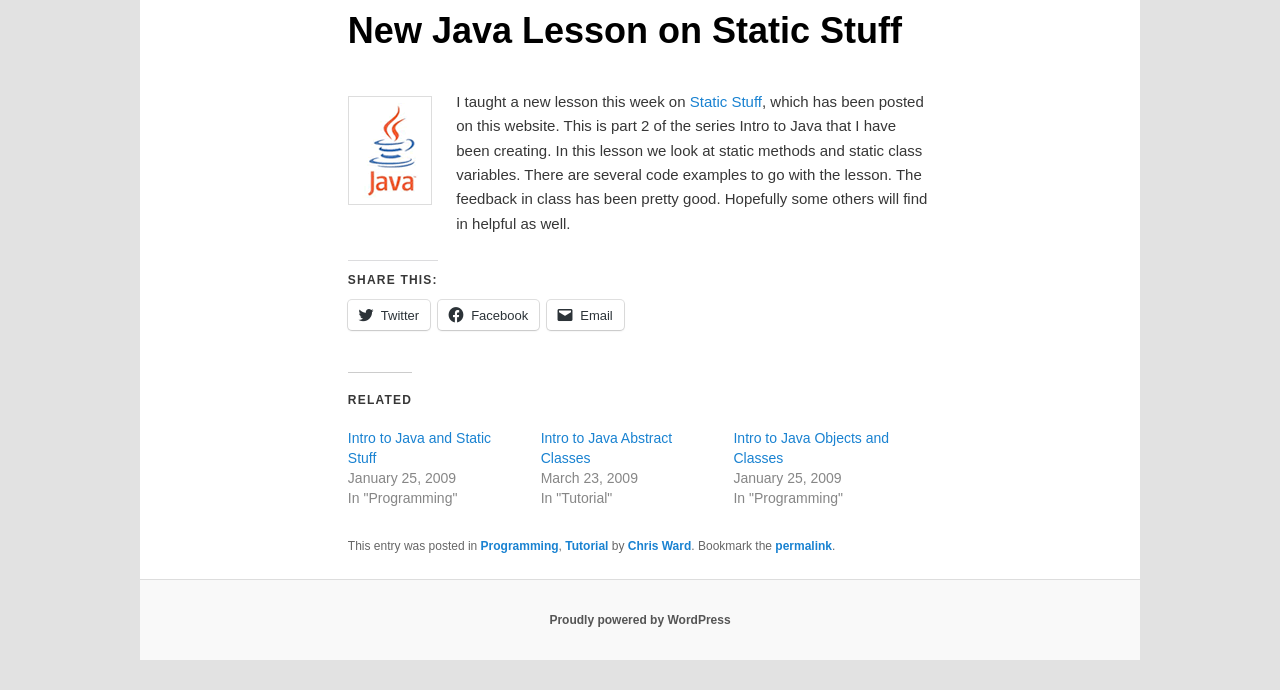Using the description "Tutorial", predict the bounding box of the relevant HTML element.

[0.442, 0.781, 0.475, 0.801]